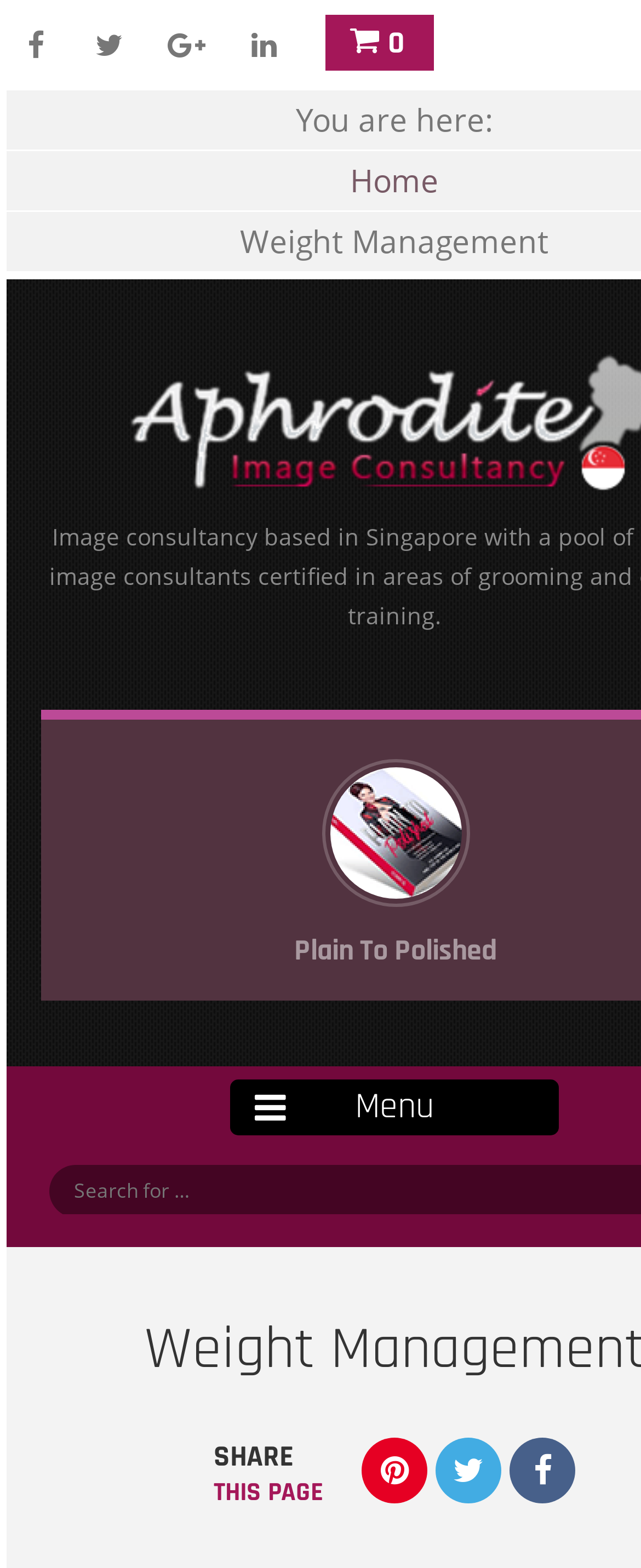What is the text above the 'Weight Management' heading?
Using the information from the image, provide a comprehensive answer to the question.

The text 'You are here:' is located above the 'Weight Management' heading and has a bounding box with coordinates [0.462, 0.063, 0.769, 0.09]. This text is a static text element.